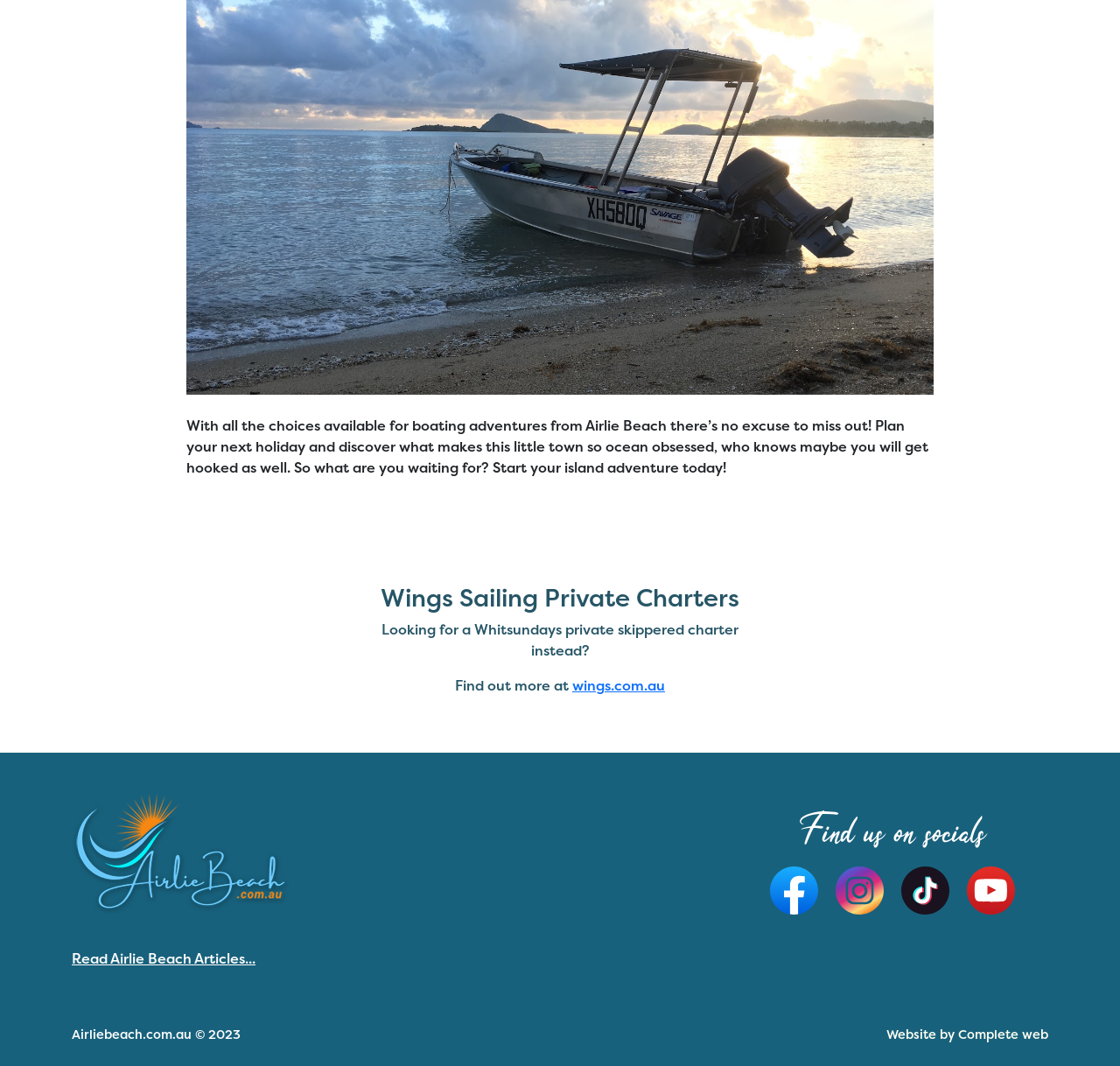Provide a single word or phrase answer to the question: 
What is the main topic of this webpage?

Airlie Beach